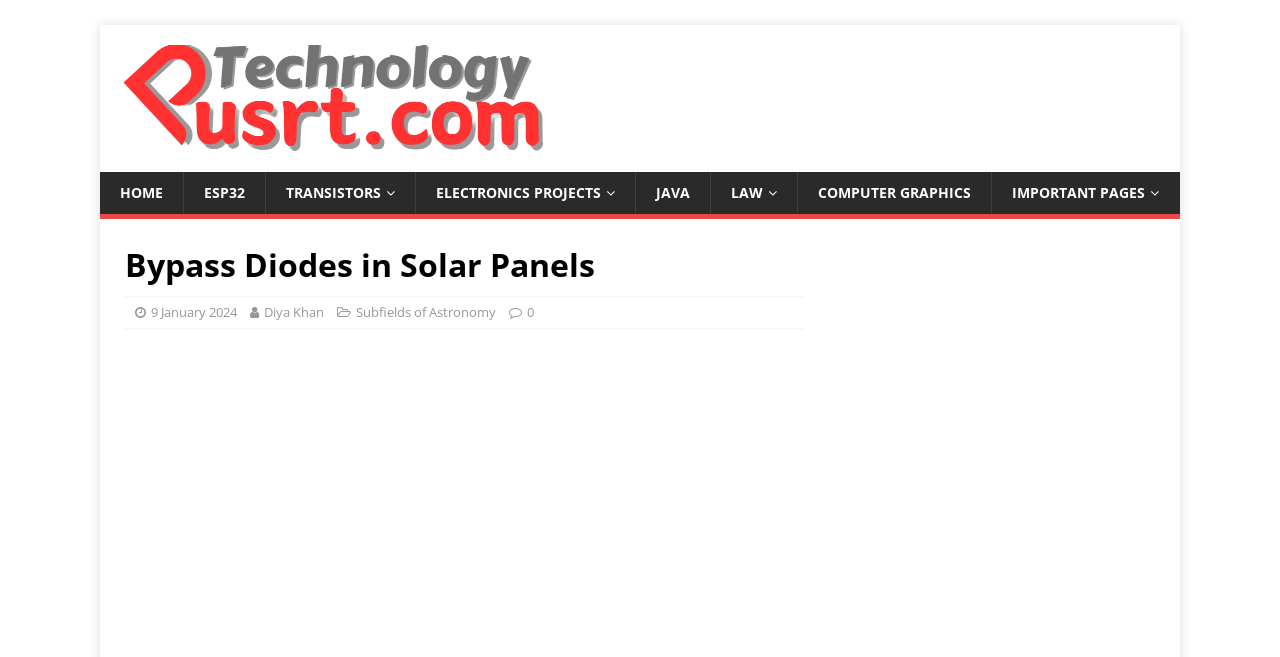Using a single word or phrase, answer the following question: 
What is the first link on the top navigation bar?

HOME